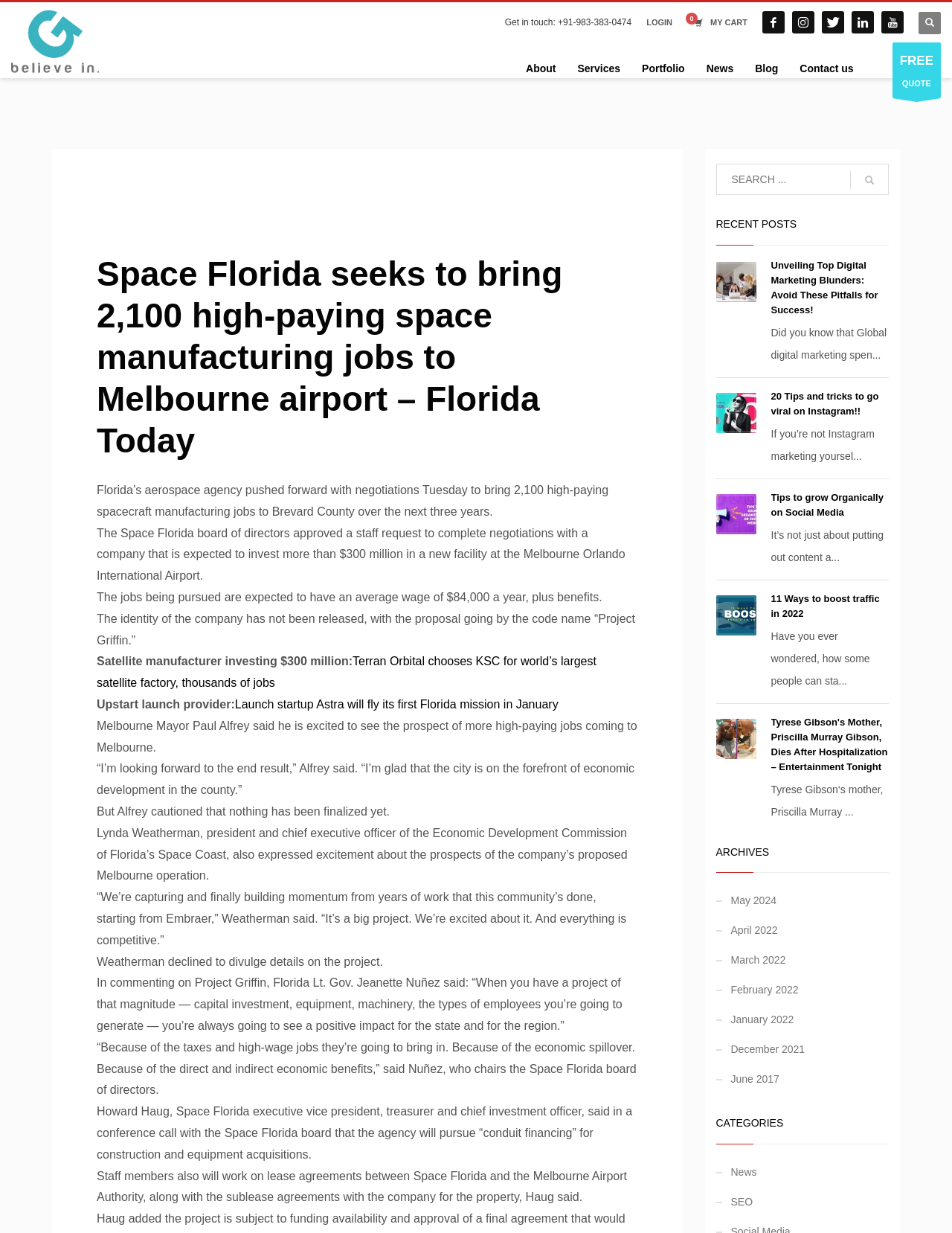Provide a short answer using a single word or phrase for the following question: 
What is the name of the project being pursued by Space Florida?

Project Griffin